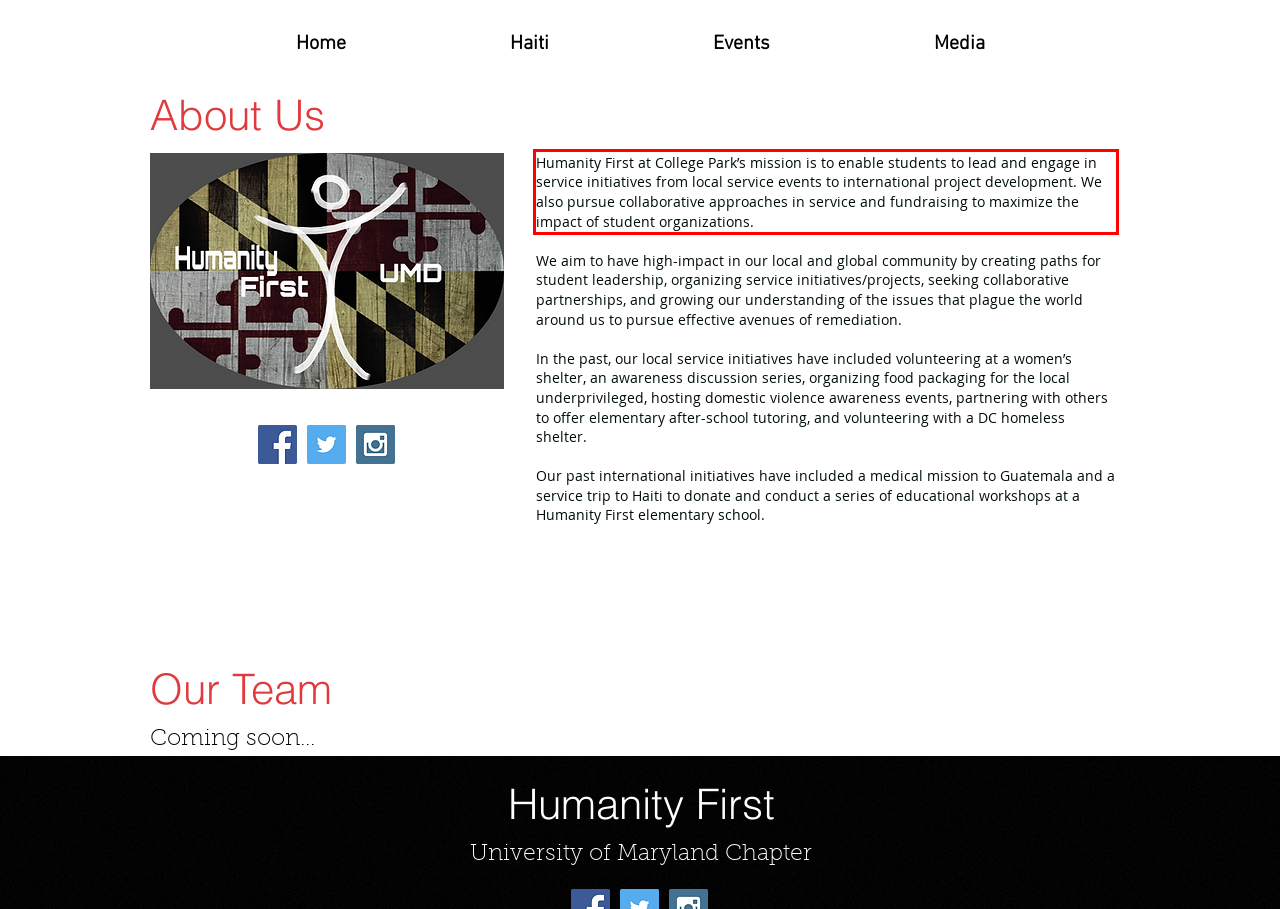Using the provided screenshot of a webpage, recognize the text inside the red rectangle bounding box by performing OCR.

Humanity First at College Park’s mission is to enable students to lead and engage in service initiatives from local service events to international project development. We also pursue collaborative approaches in service and fundraising to maximize the impact of student organizations.